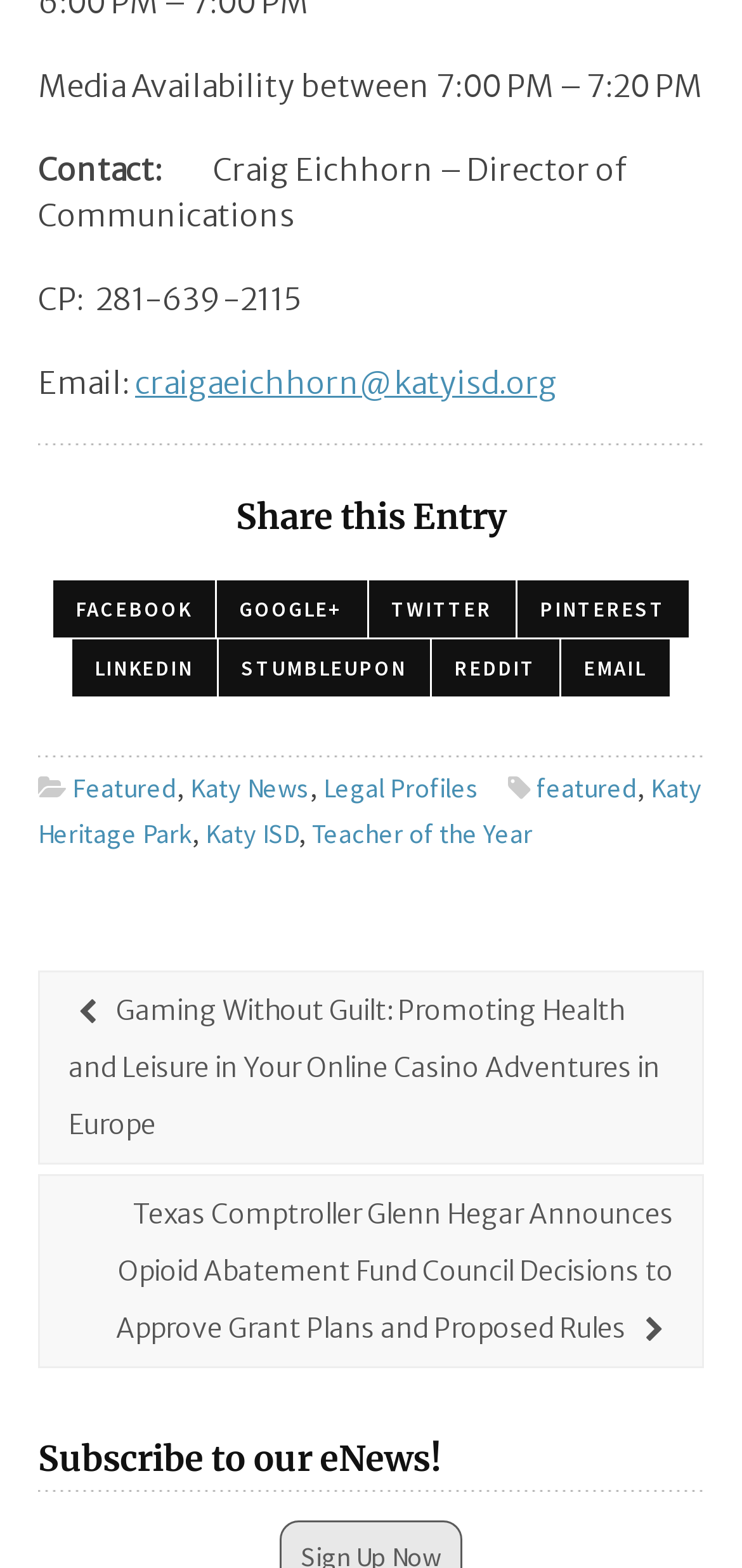Who is the Director of Communications?
Based on the image content, provide your answer in one word or a short phrase.

Craig Eichhorn